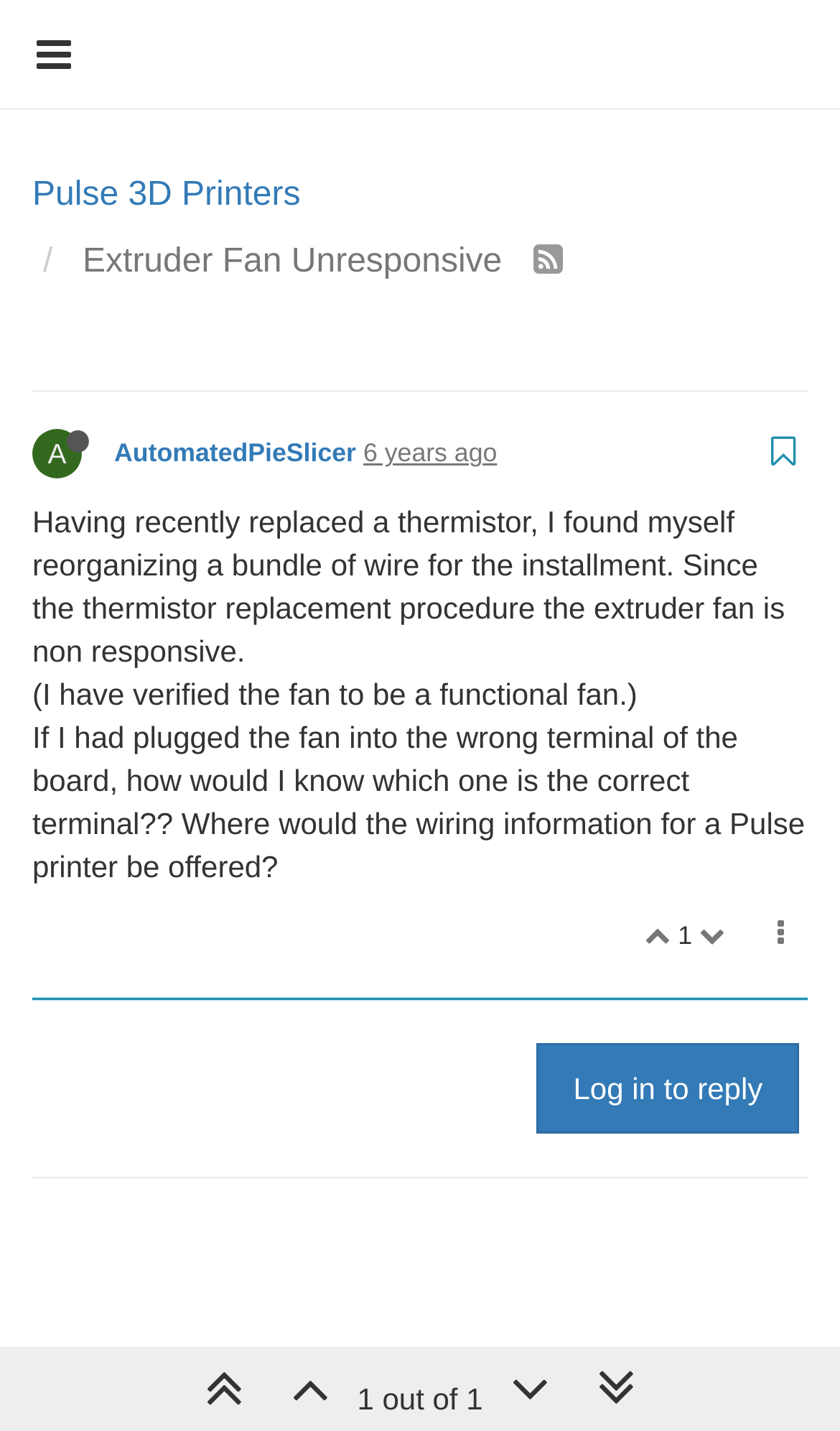Predict the bounding box of the UI element that fits this description: "parent_node: Extruder Fan Unresponsive".

[0.609, 0.17, 0.671, 0.195]